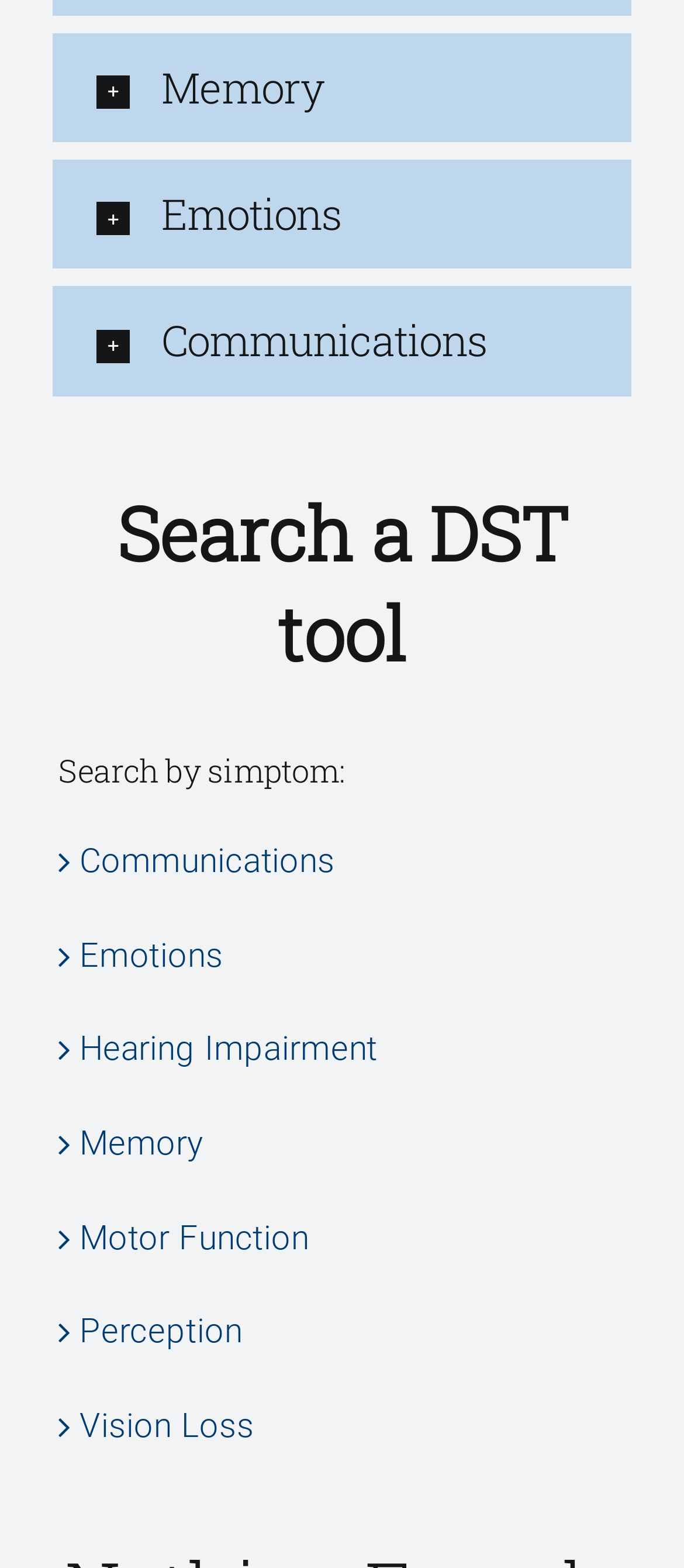Respond to the following question using a concise word or phrase: 
How many links are there under 'Search by symptom:'?

7